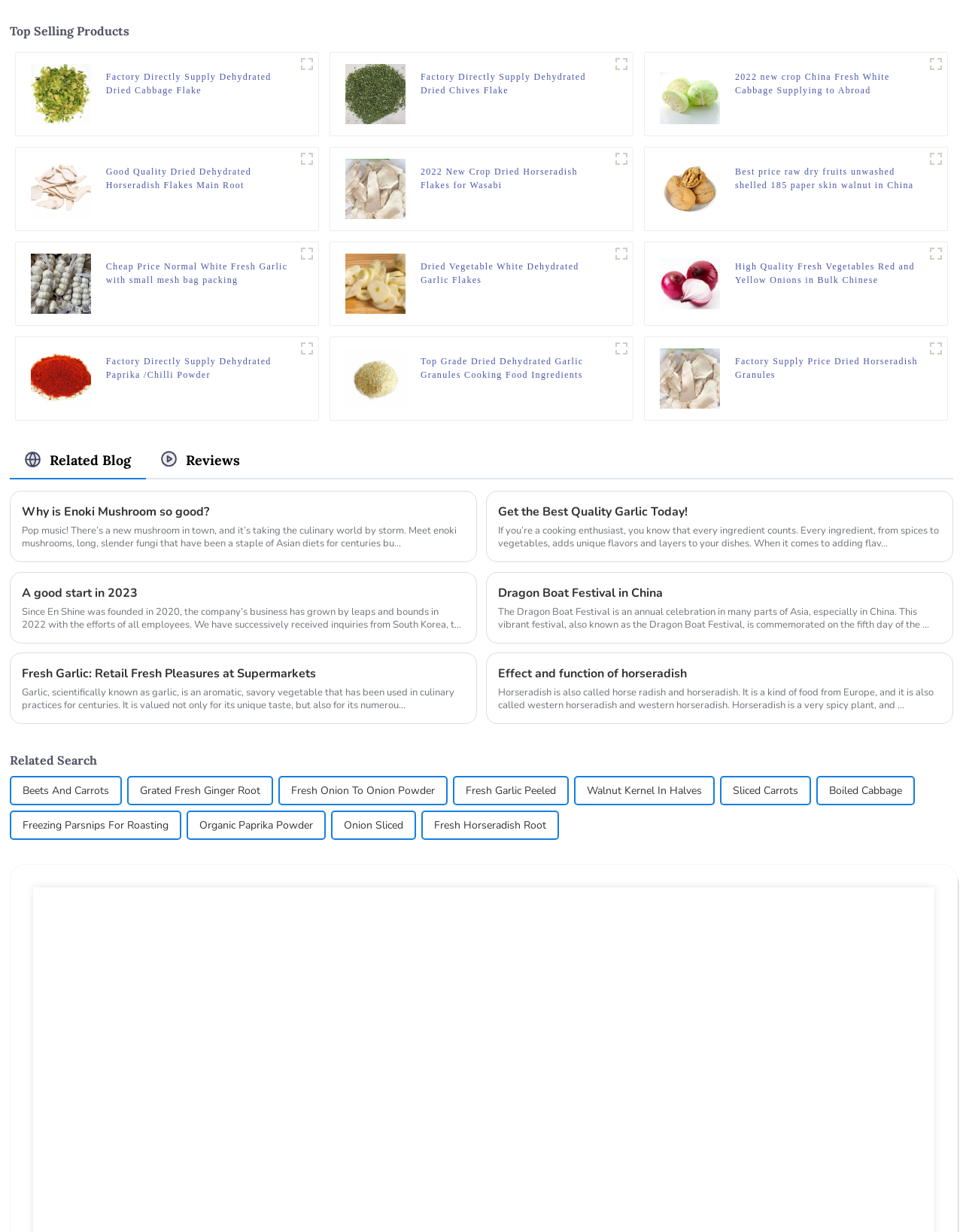Identify the bounding box coordinates of the clickable section necessary to follow the following instruction: "Click on the link to learn about traveling the world". The coordinates should be presented as four float numbers from 0 to 1, i.e., [left, top, right, bottom].

None